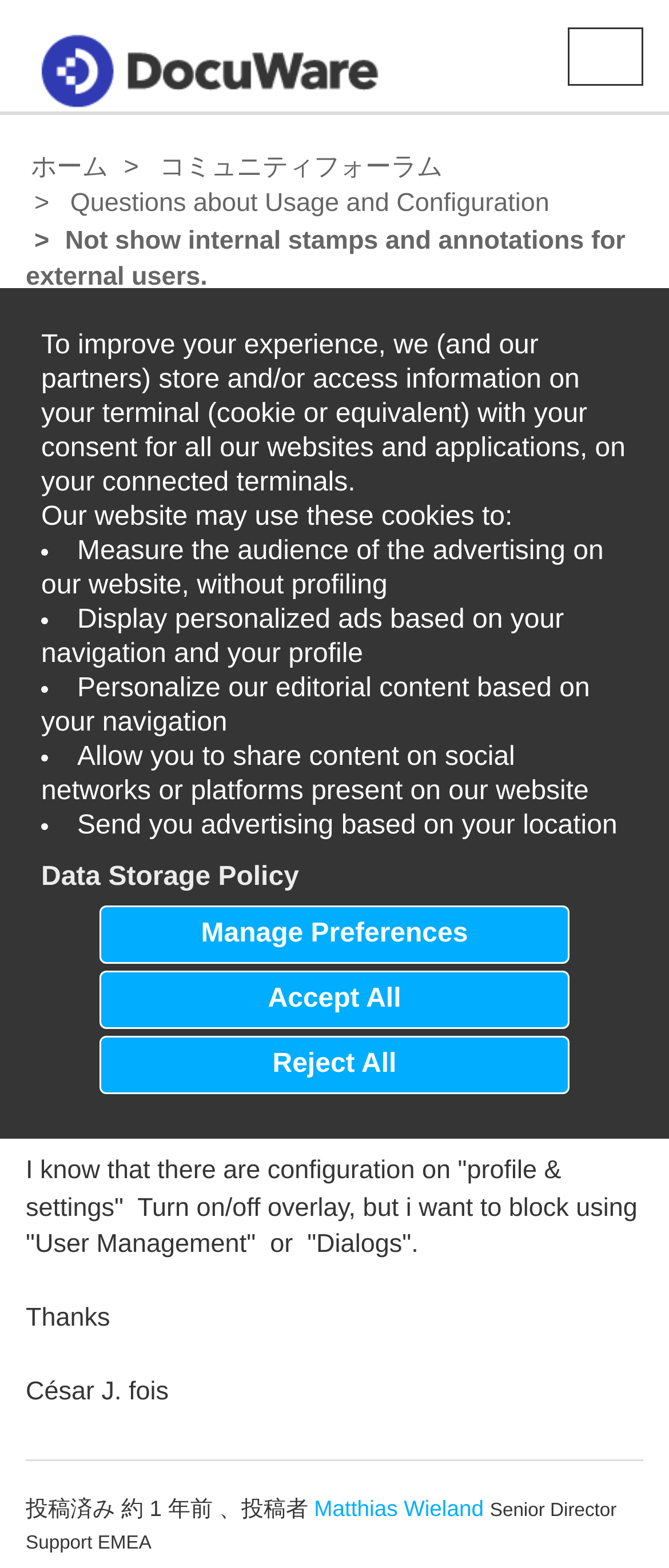What is the purpose of the 'Manage Preferences' button?
Provide a detailed and well-explained answer to the question.

The 'Manage Preferences' button is located in the cookie consent banner, which is a dialog that appears on the webpage. The button is next to the 'Accept All' and 'Reject All' buttons, suggesting that it allows users to customize their cookie preferences. This is further supported by the text above the buttons, which explains how cookies are used on the website.